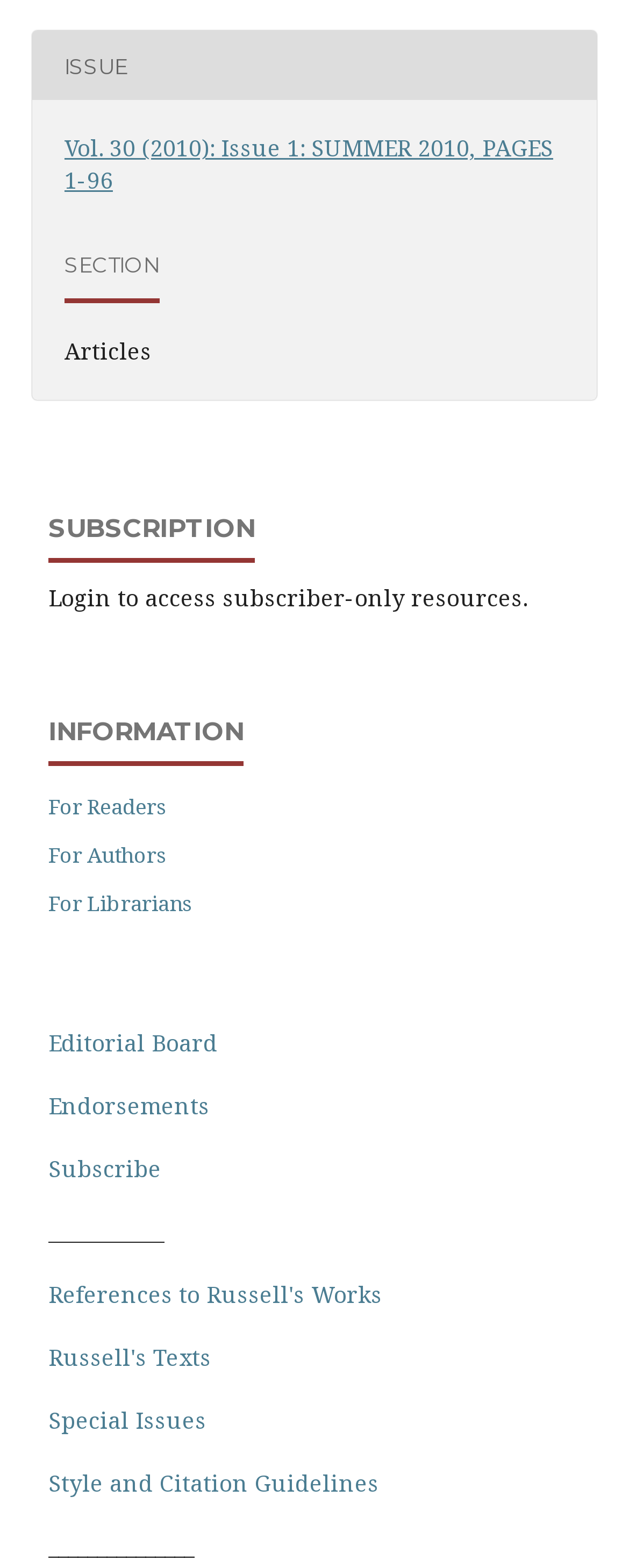Please find and report the bounding box coordinates of the element to click in order to perform the following action: "View references to Russell's works". The coordinates should be expressed as four float numbers between 0 and 1, in the format [left, top, right, bottom].

[0.077, 0.816, 0.608, 0.835]